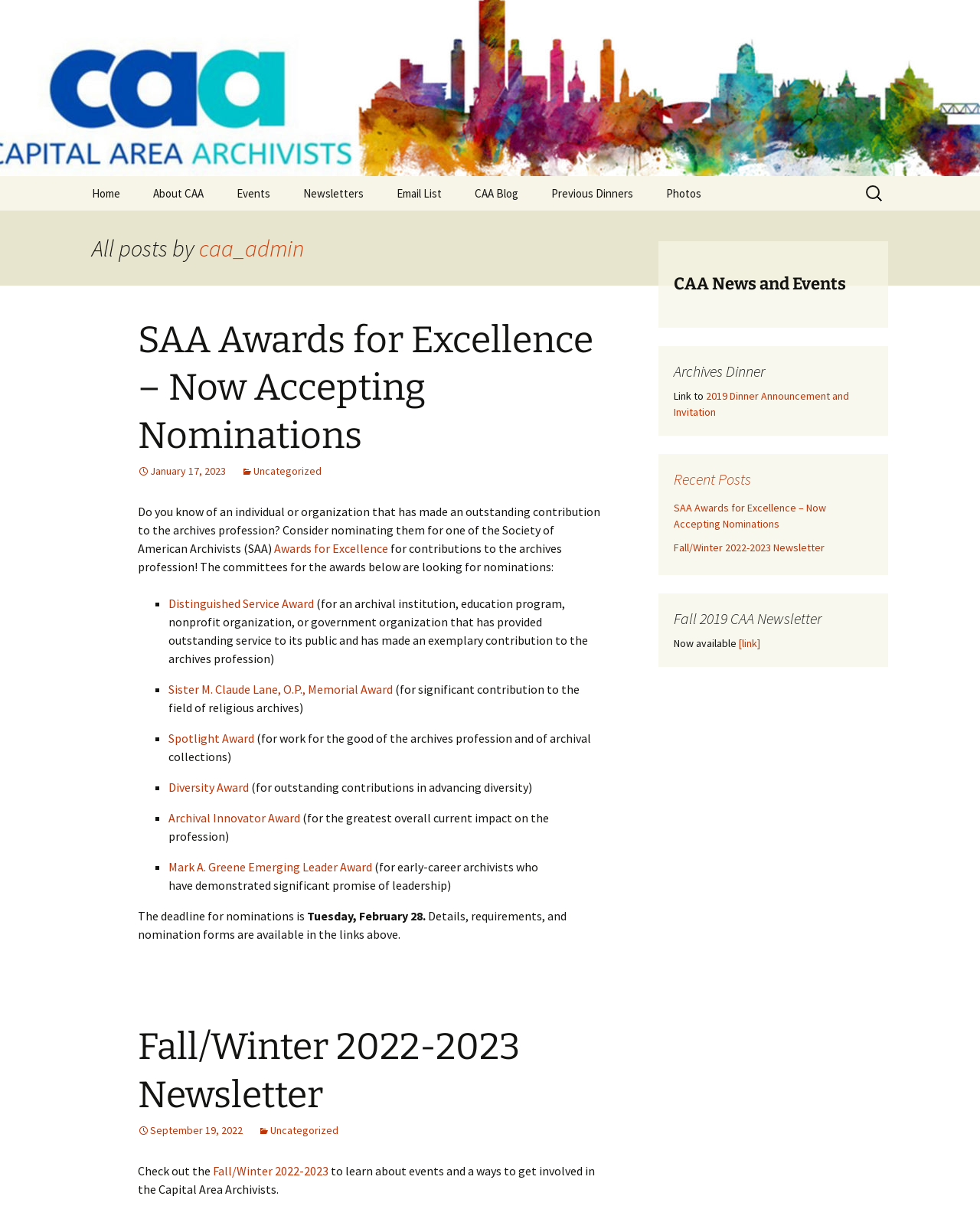Indicate the bounding box coordinates of the element that must be clicked to execute the instruction: "View previous newsletters". The coordinates should be given as four float numbers between 0 and 1, i.e., [left, top, right, bottom].

[0.294, 0.146, 0.387, 0.175]